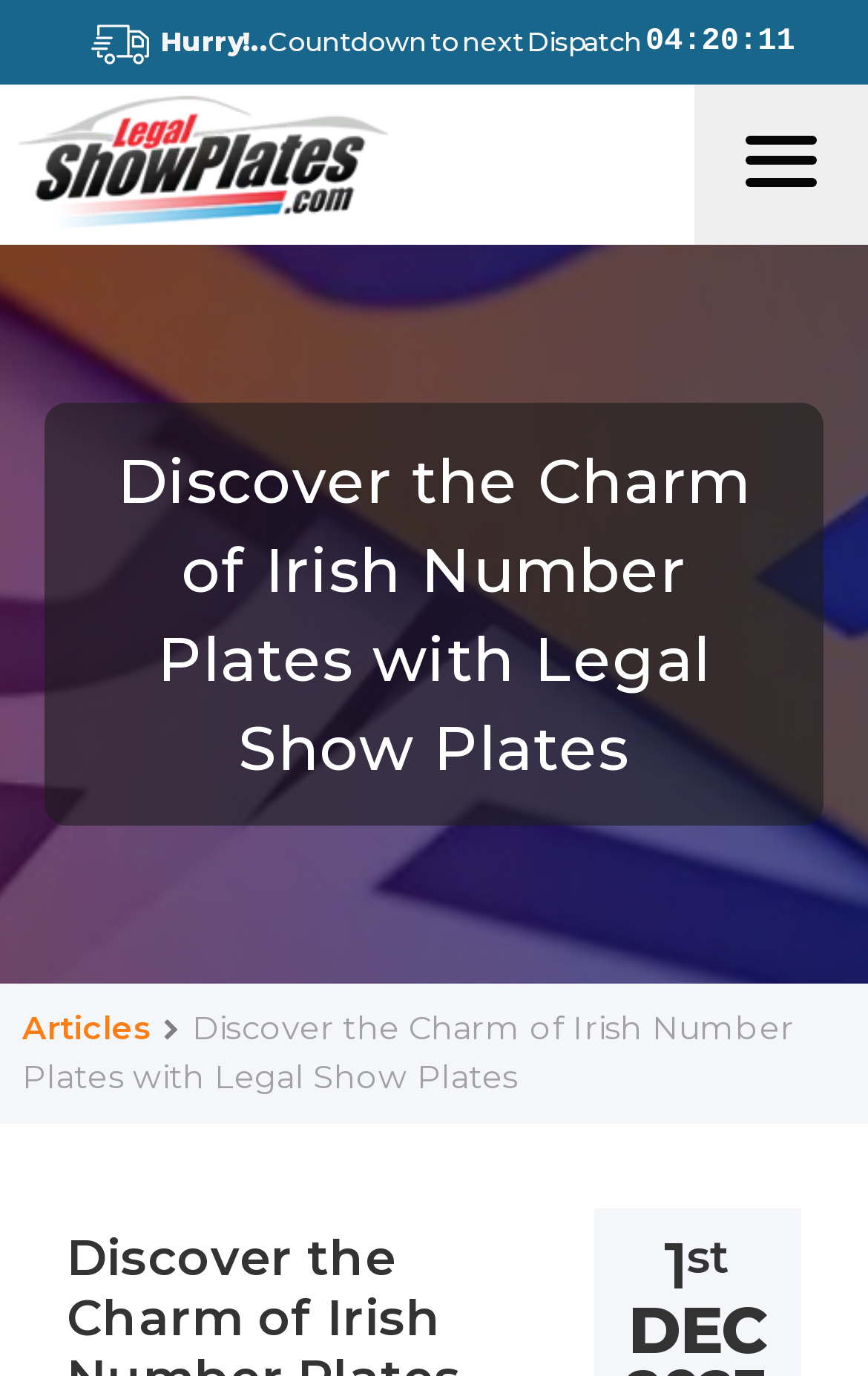Predict the bounding box for the UI component with the following description: "Articles".

[0.026, 0.733, 0.174, 0.762]